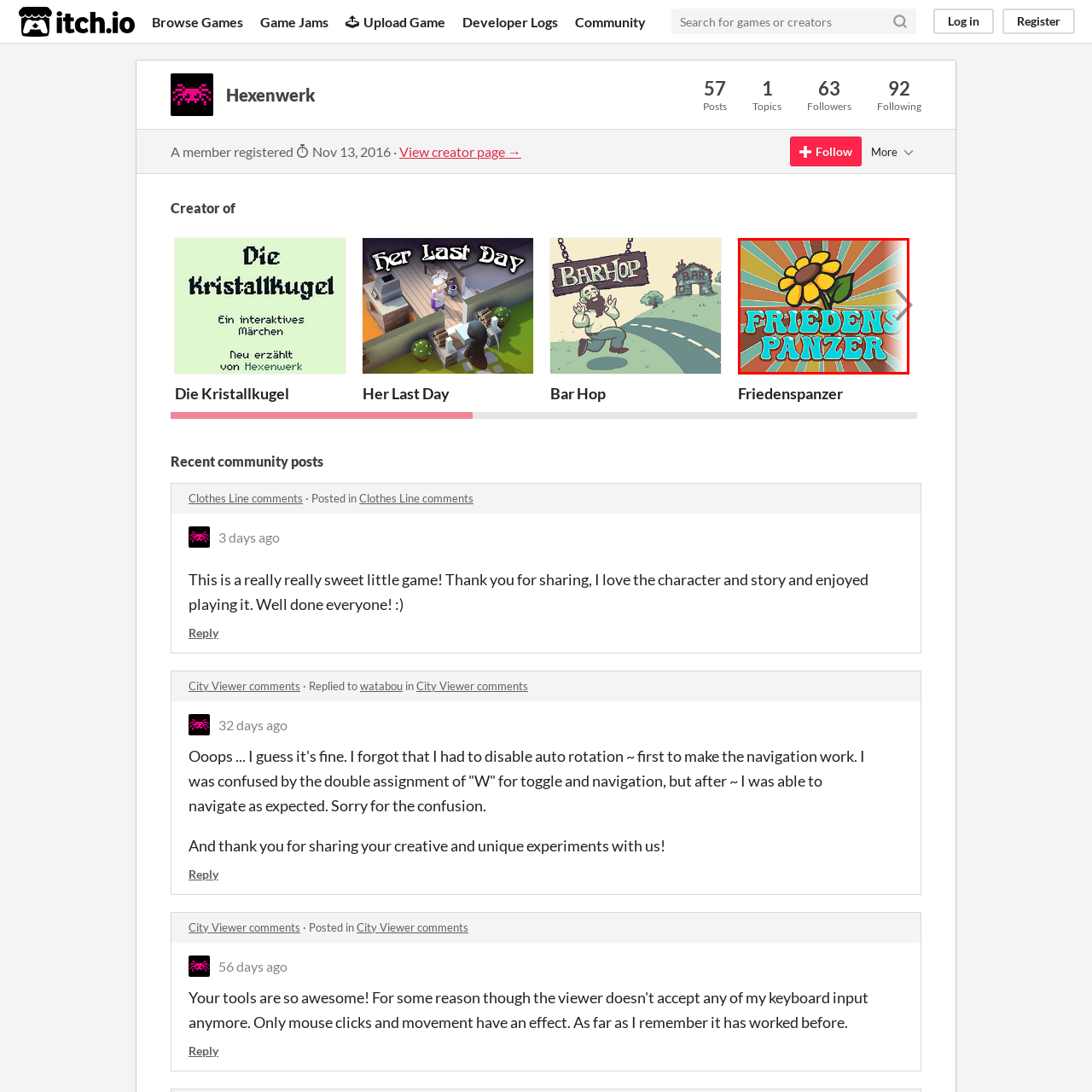Give an in-depth description of the scene depicted in the red-outlined box.

The image features a vibrant and eye-catching logo for the game titled "Friedenspanzer." Centered within the design is a large, cheerful sunflower, complete with bright yellow petals and a rich brown center, symbolizing positivity and warmth. The background is a dynamic burst of colors radiating from the center, creating a retro-style sunburst effect that amplifies the logo's visual appeal. The title "FRIEDENS PANZER" is displayed prominently in bold, turquoise letters that stand out against the backdrop, suggesting a playful and engaging theme. This logo encapsulates the spirit of the game, inviting players to explore its features and narratives.